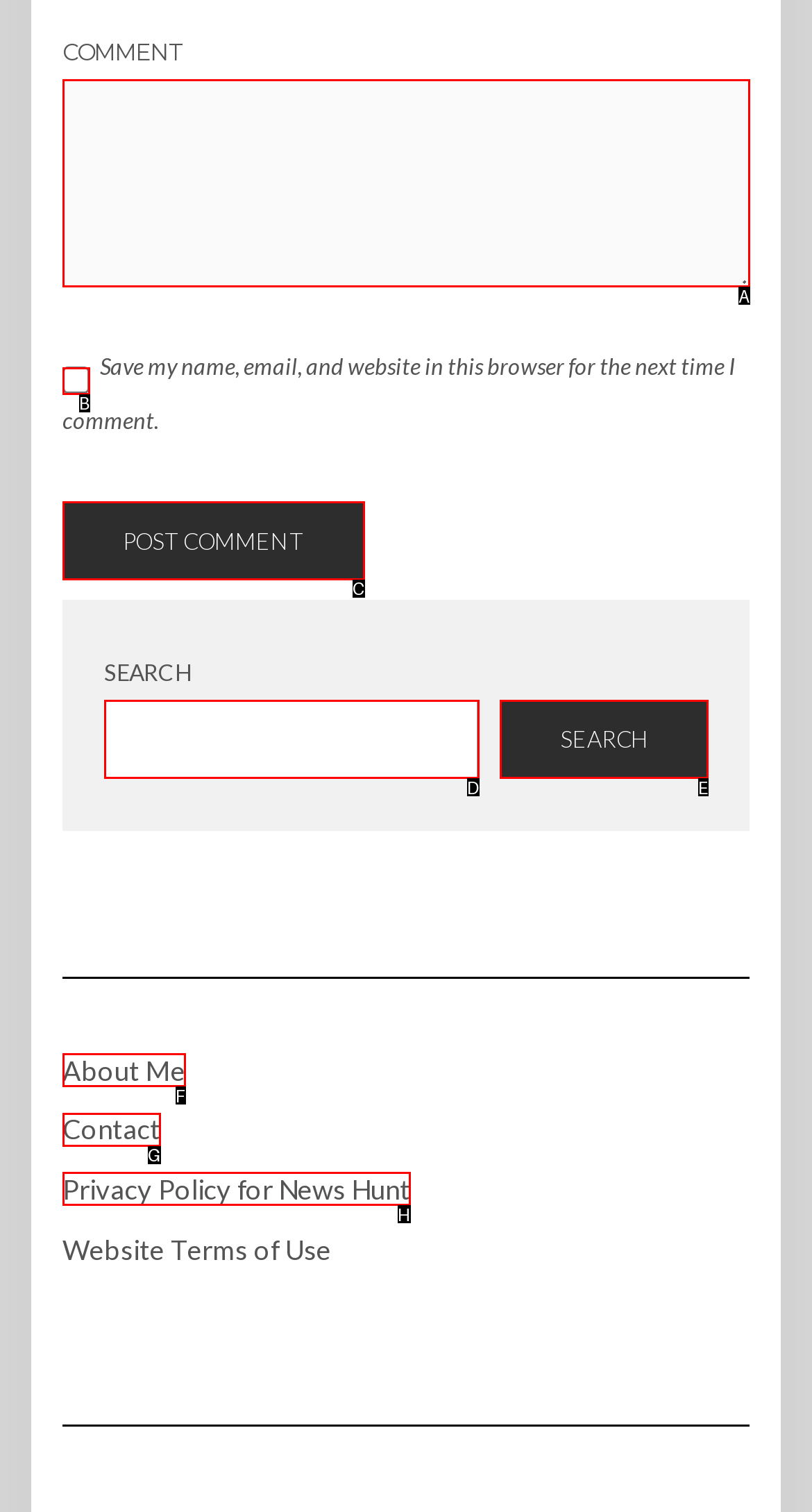Select the option that matches the description: About Me. Answer with the letter of the correct option directly.

F